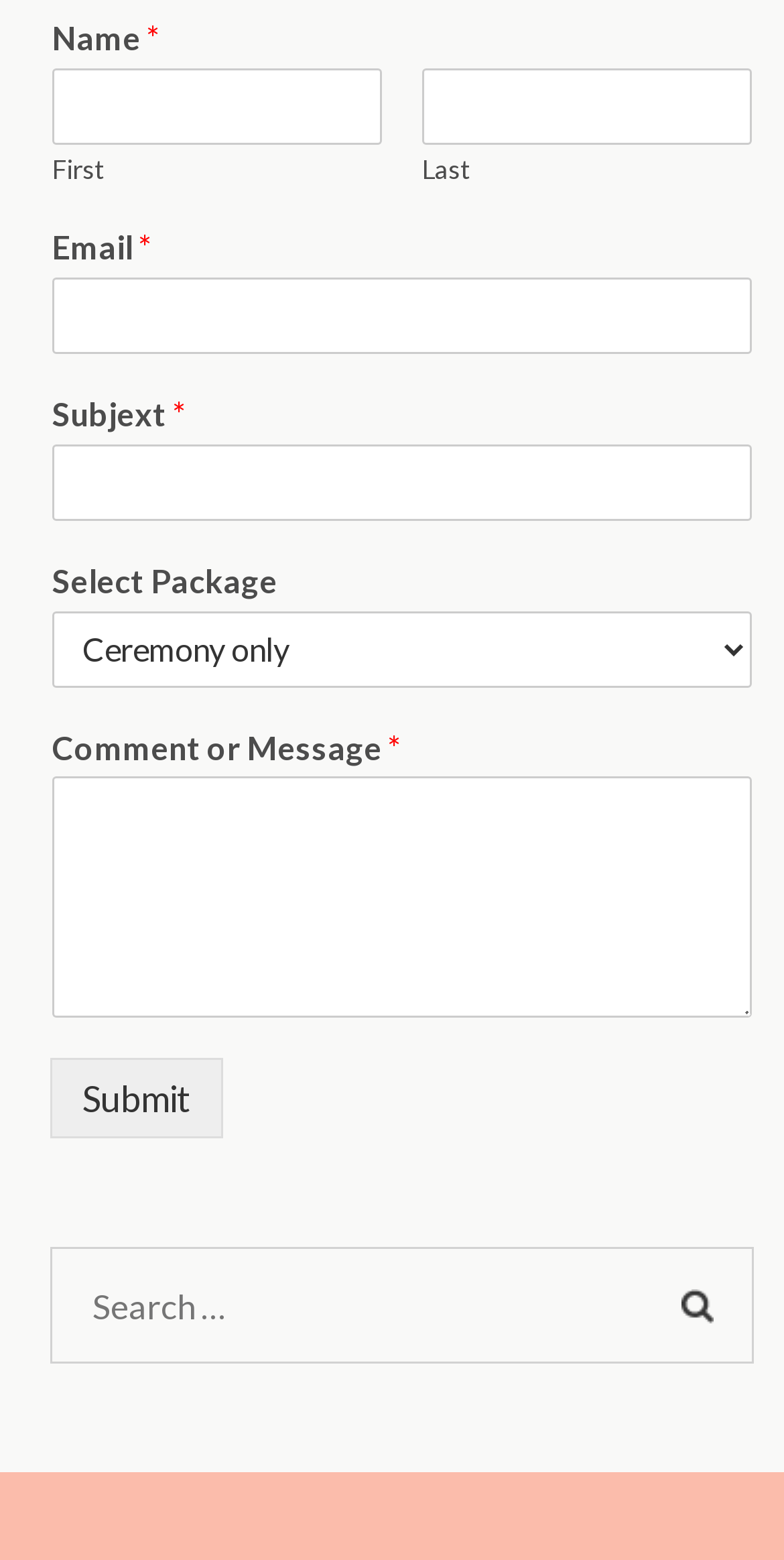Find the bounding box of the UI element described as follows: "Submit".

[0.064, 0.679, 0.285, 0.73]